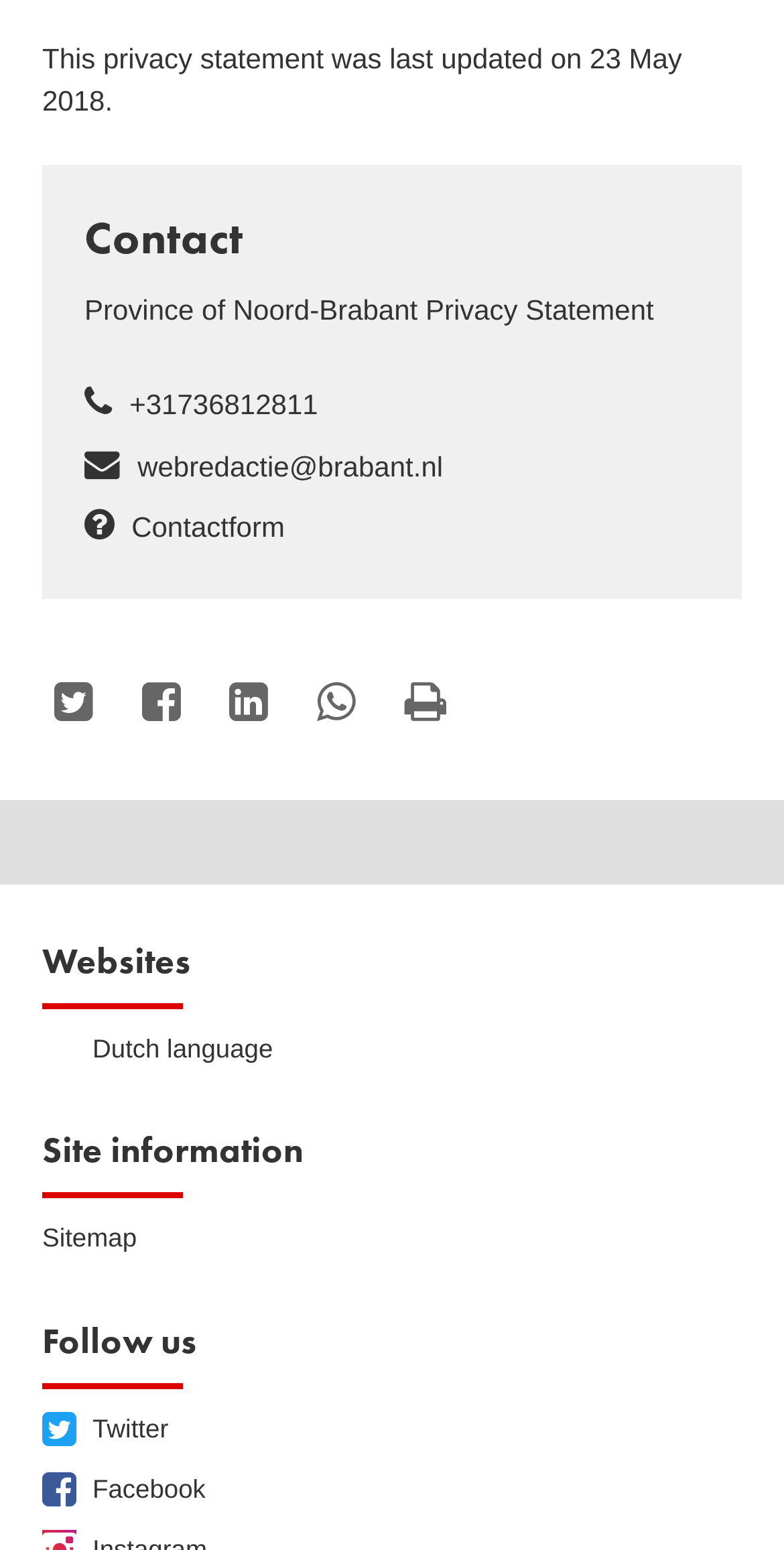How many links are listed under 'Websites'?
Could you answer the question with a detailed and thorough explanation?

The answer can be found by counting the number of links under the 'Websites' heading, which is only one link to the 'Dutch language' website.